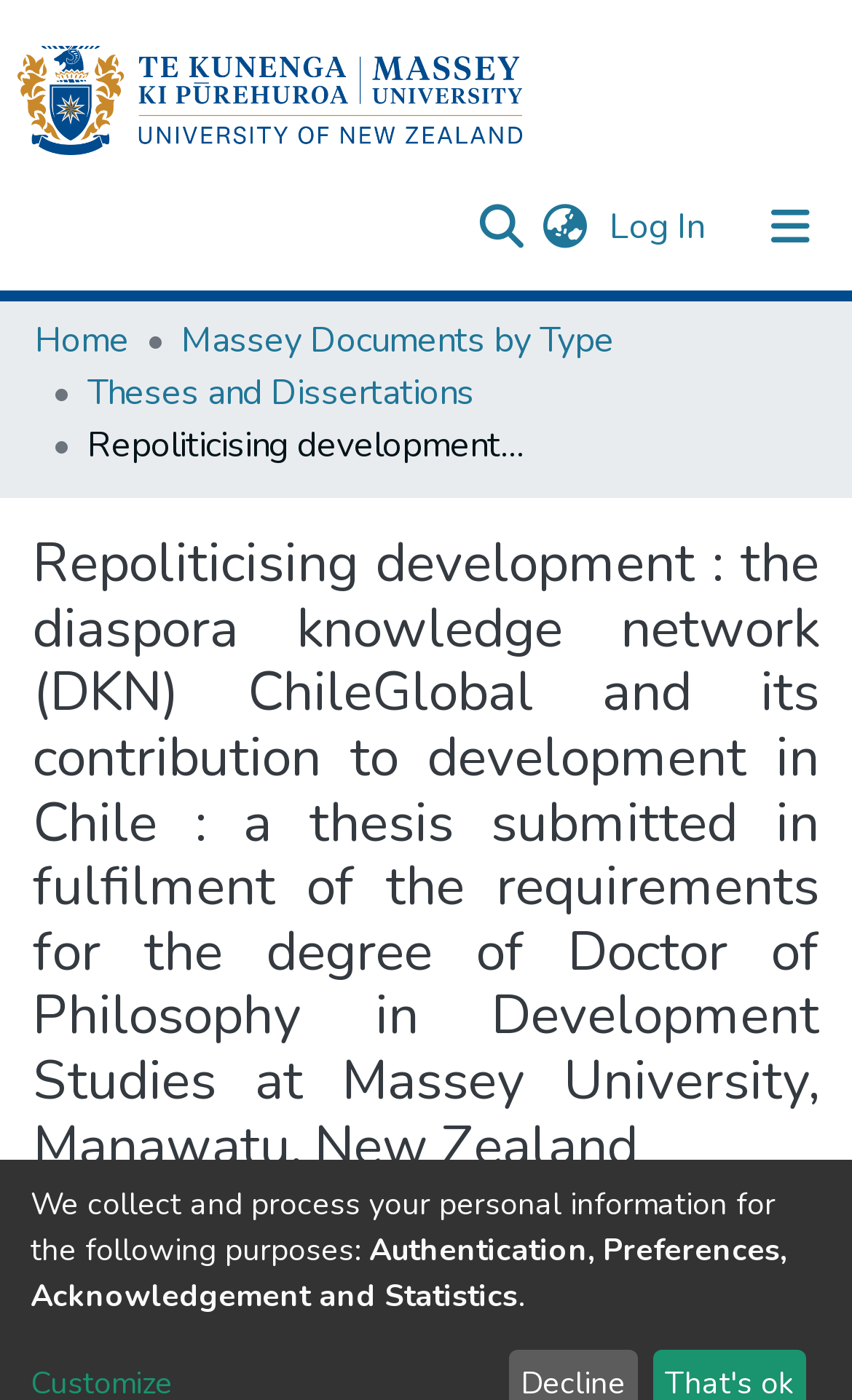Please answer the following question using a single word or phrase: 
What type of document is being described?

Thesis